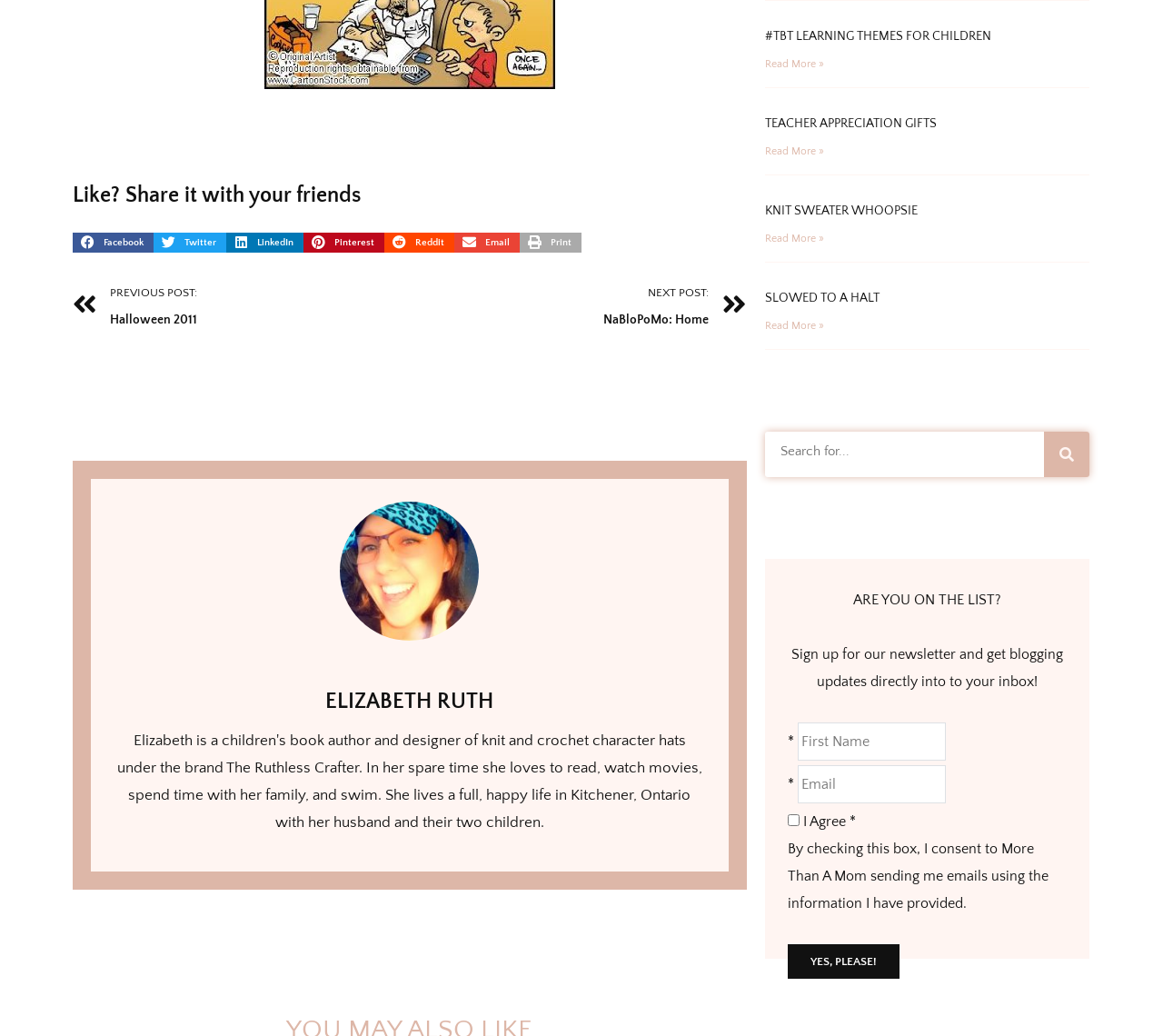Please use the details from the image to answer the following question comprehensively:
How many textboxes are there in the newsletter signup section?

I examined the newsletter signup section and found two textboxes, one labeled 'First Name' and the other labeled 'Email'. These textboxes are used to input user information for newsletter subscription.